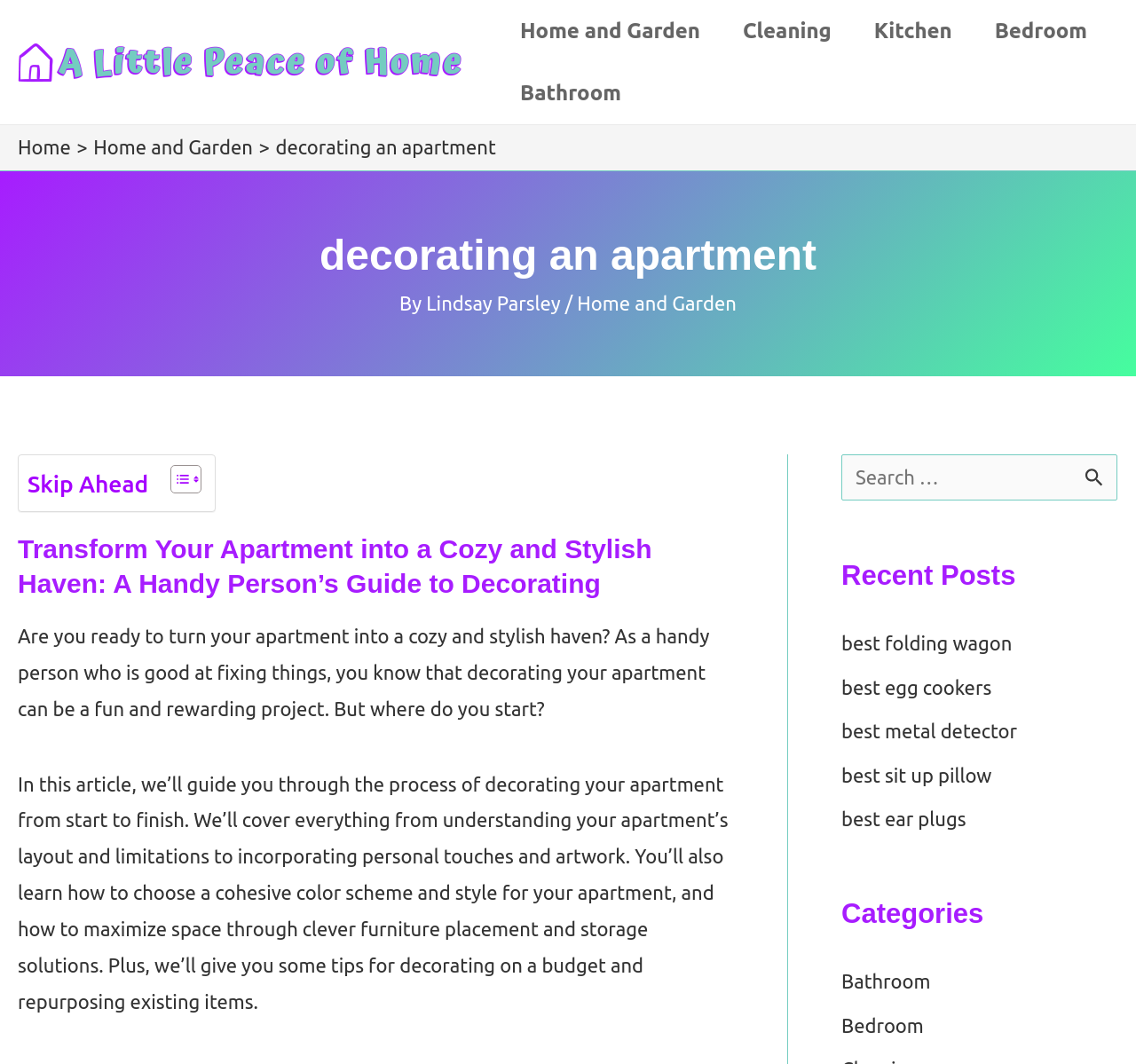Can you provide the bounding box coordinates for the element that should be clicked to implement the instruction: "Read the article 'Transform Your Apartment into a Cozy and Stylish Haven'"?

[0.016, 0.5, 0.646, 0.565]